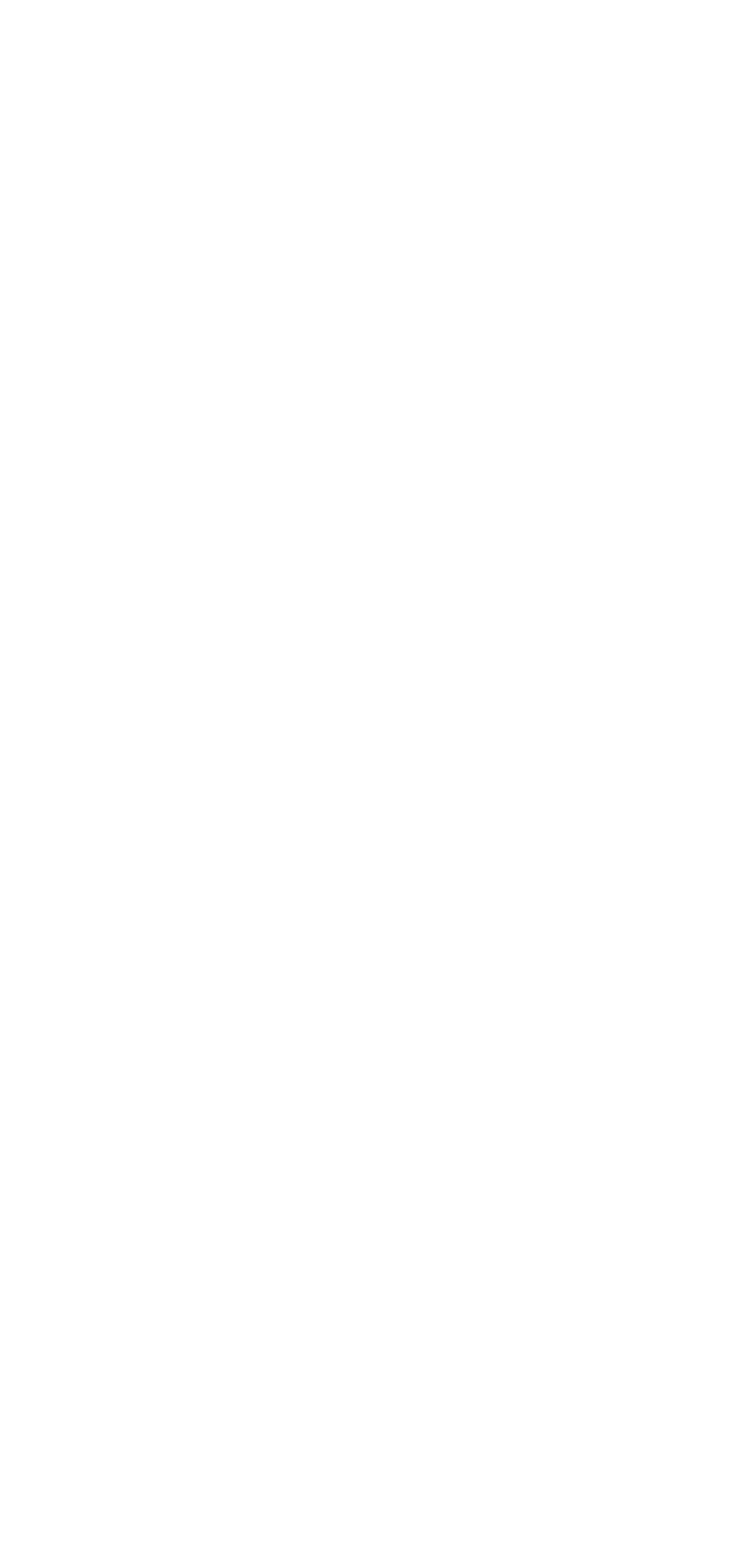Find the bounding box coordinates of the clickable area required to complete the following action: "Click on the Search button".

None